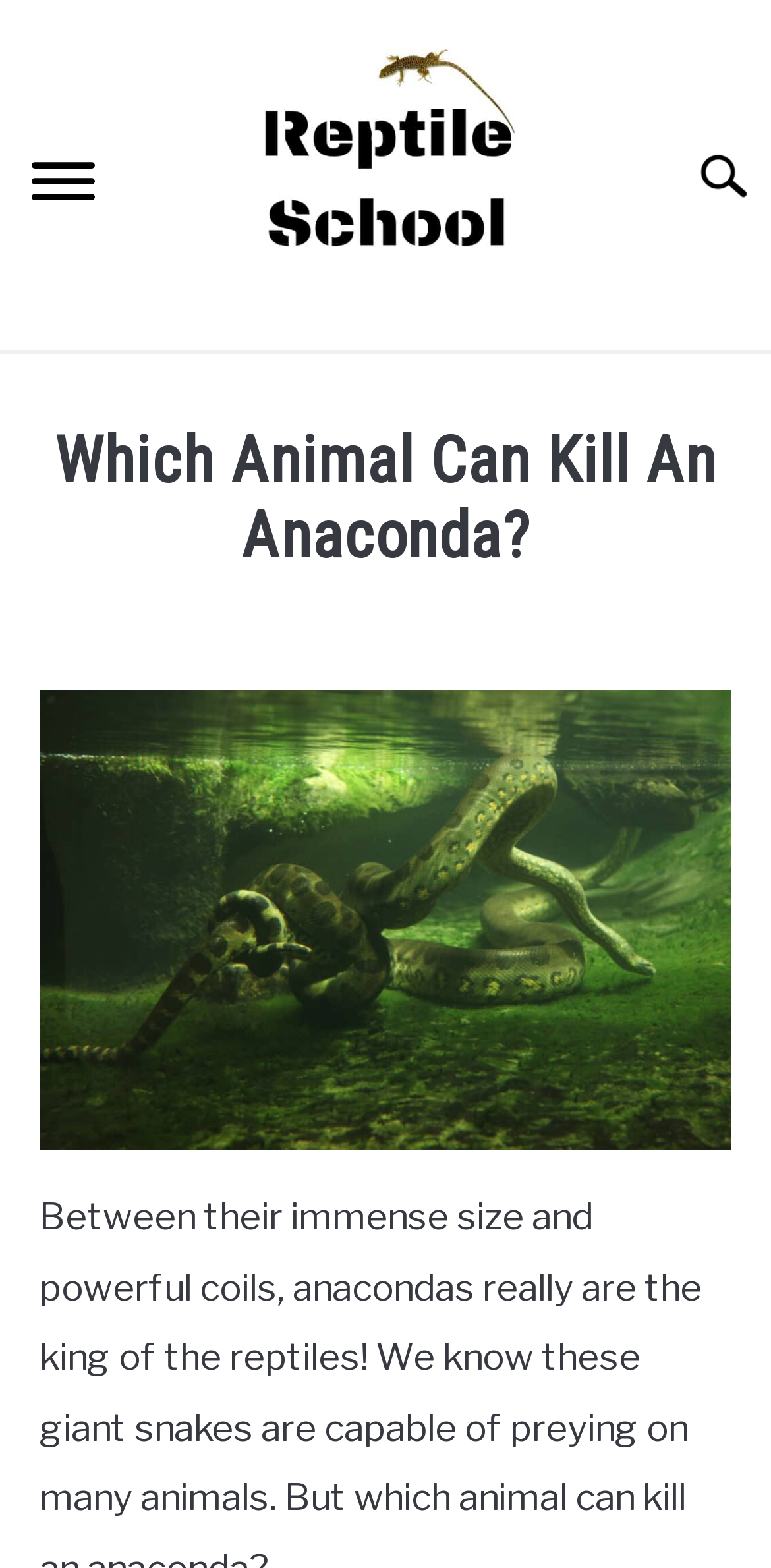Determine the bounding box coordinates of the UI element that matches the following description: "Turtles & Tortoises". The coordinates should be four float numbers between 0 and 1 in the format [left, top, right, bottom].

[0.0, 0.44, 1.0, 0.499]